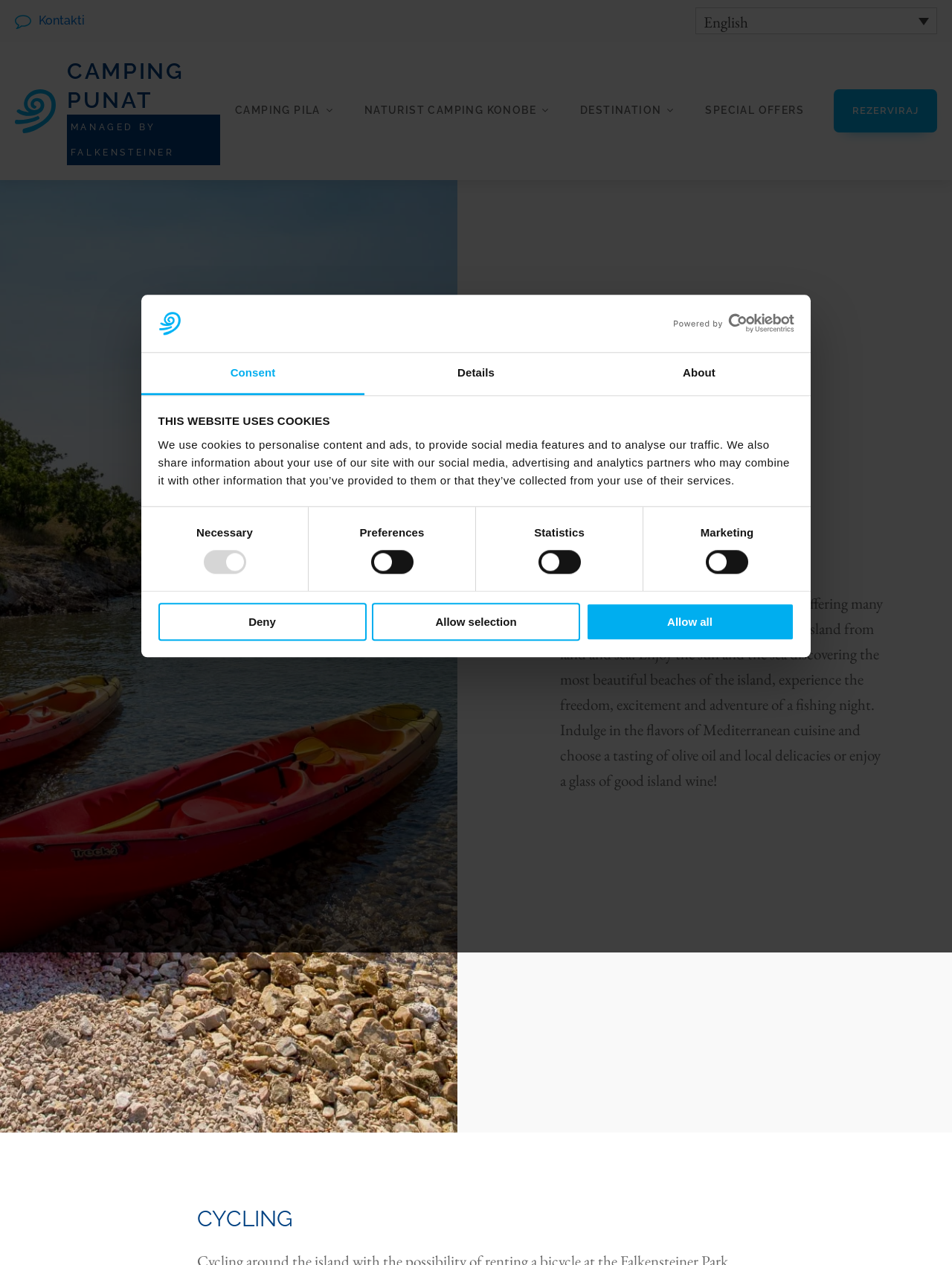Please identify the bounding box coordinates of the area that needs to be clicked to fulfill the following instruction: "Click the REZERVIRAJ button."

[0.876, 0.071, 0.984, 0.105]